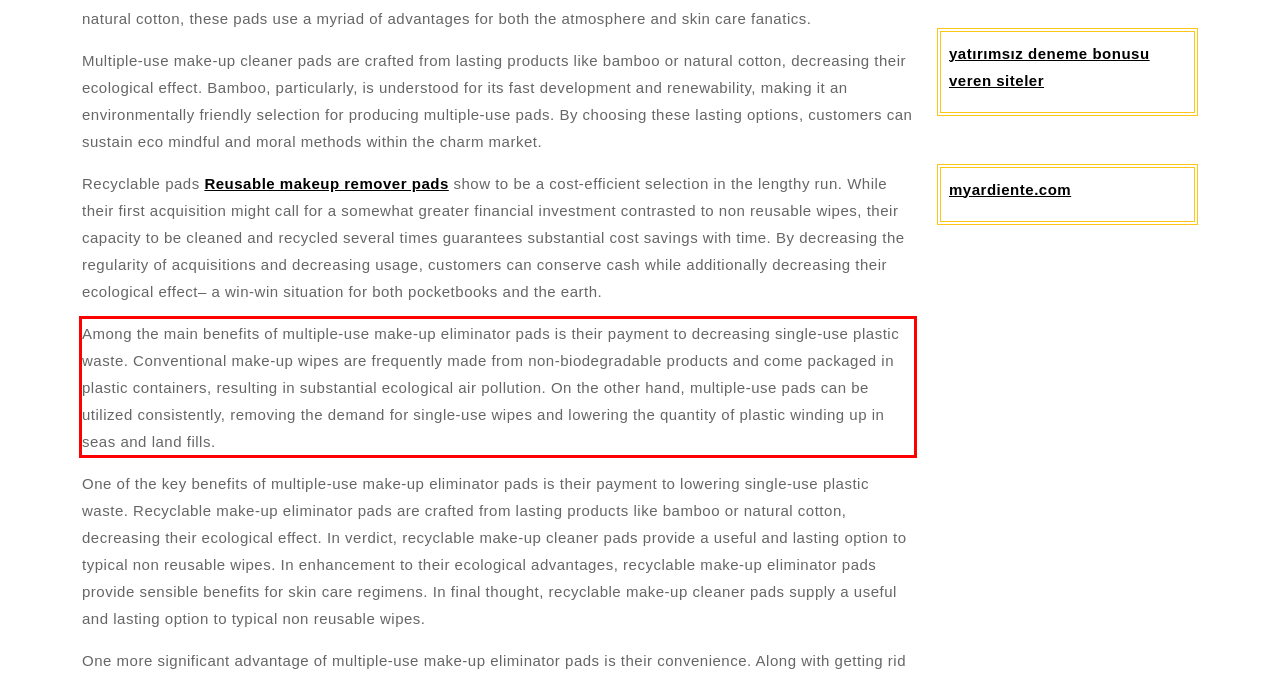Perform OCR on the text inside the red-bordered box in the provided screenshot and output the content.

Among the main benefits of multiple-use make-up eliminator pads is their payment to decreasing single-use plastic waste. Conventional make-up wipes are frequently made from non-biodegradable products and come packaged in plastic containers, resulting in substantial ecological air pollution. On the other hand, multiple-use pads can be utilized consistently, removing the demand for single-use wipes and lowering the quantity of plastic winding up in seas and land fills.